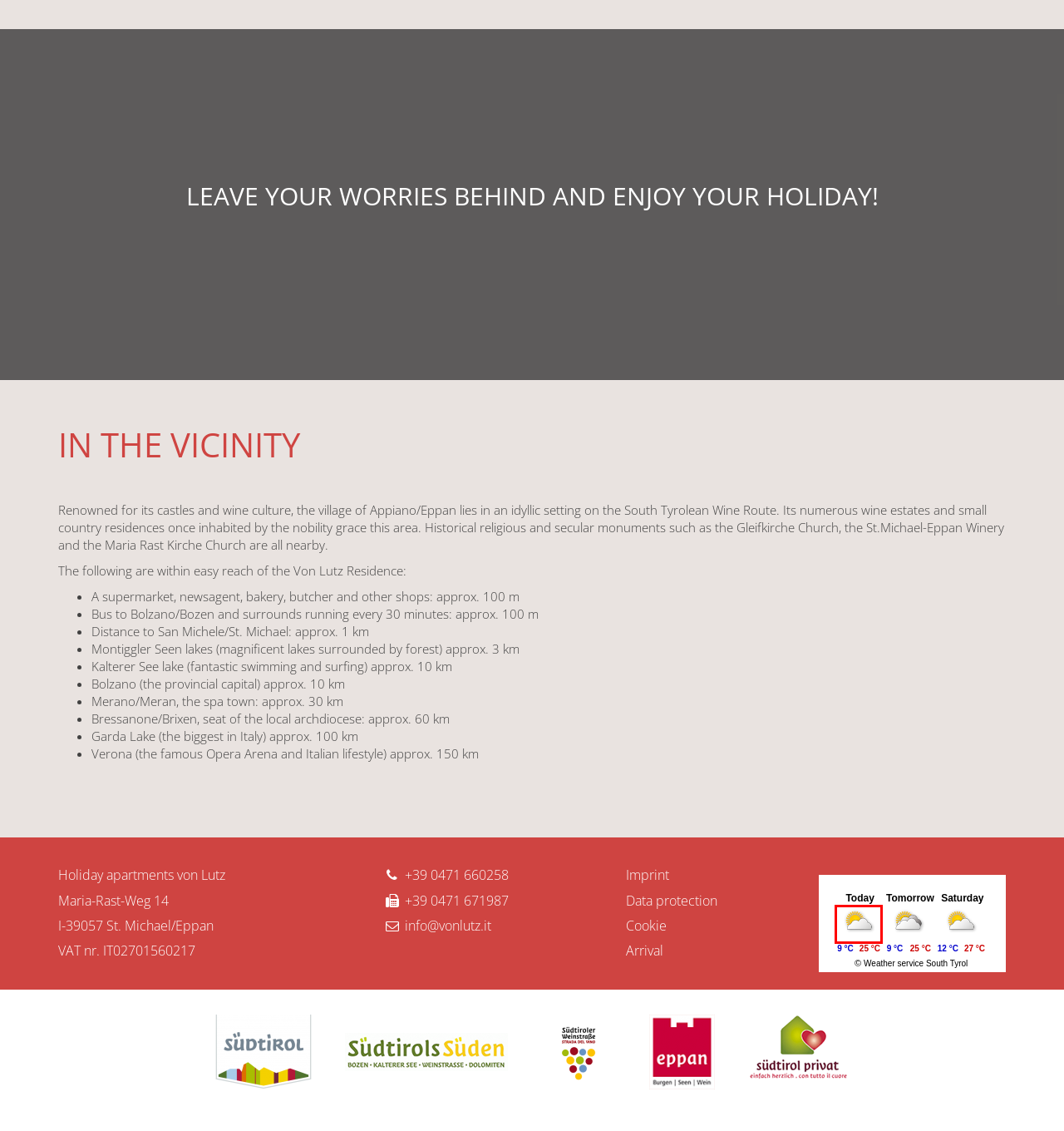Given a webpage screenshot with a red bounding box around a UI element, choose the webpage description that best matches the new webpage after clicking the element within the bounding box. Here are the candidates:
A. Ferienwohnungen von Lutz - Eppan an der Weinstraße - Südtirol
B. Weather | Weather | Autonomous Province of Bozen/Bolzano - South Tyrol
C. Von Lutz Residence at Eppan on the South Tyrolean Wine Route
D. Holiday apartments with swimming pool at Eppan on the South Tyrolean Wine Route
E. Contact Holiday apartments von Lutz for your individual offer
F. Holiday Apartments von Lutz – Special offers for the spring, summer, autumn and wintertime
G. Appartamenti ad Appiano sulla Strada del Vino
H. Relaxation and active holidays go hand in hand – Experience South Tyrol

B